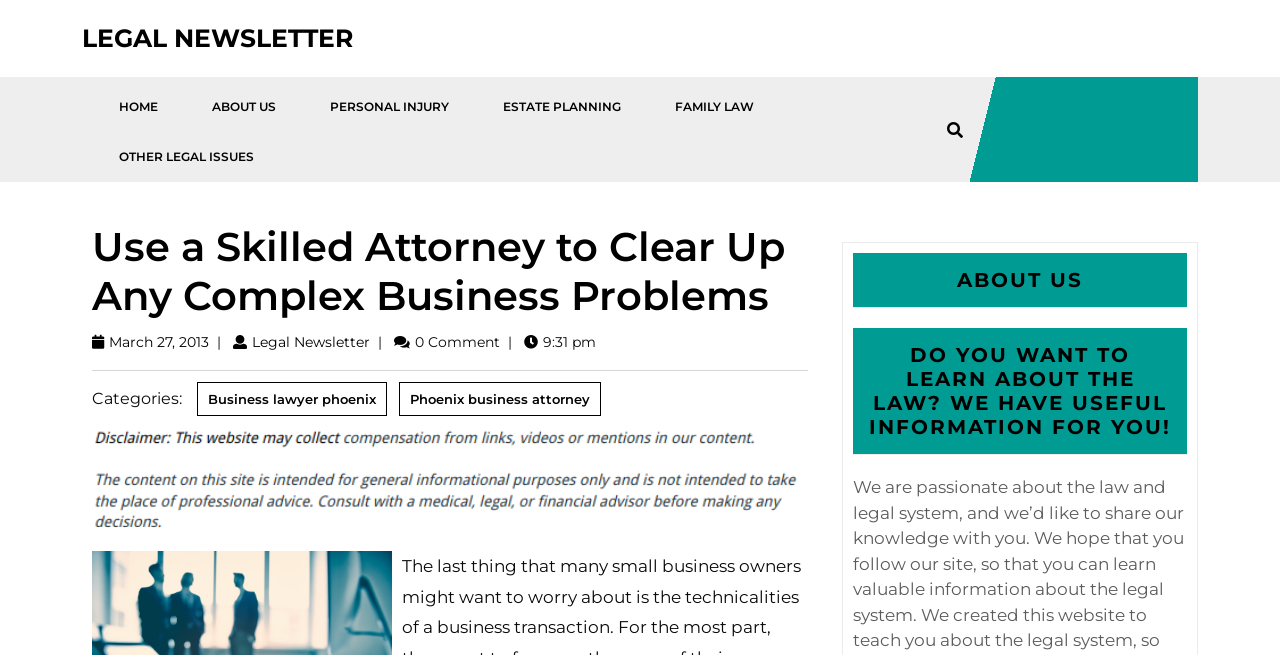From the webpage screenshot, predict the bounding box of the UI element that matches this description: "Business lawyer phoenix".

[0.154, 0.583, 0.302, 0.635]